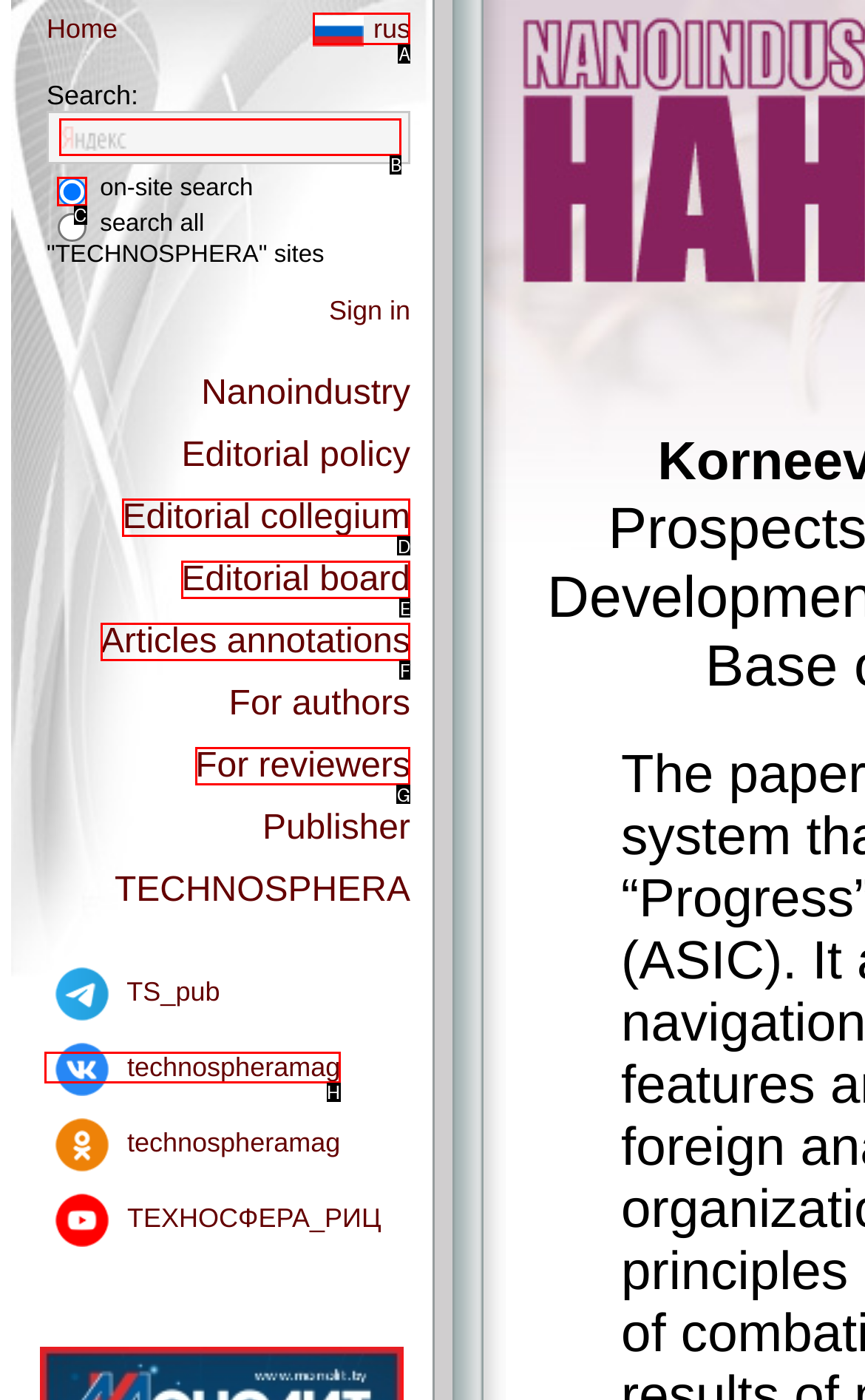Choose the letter of the option you need to click to Enter search query. Answer with the letter only.

B